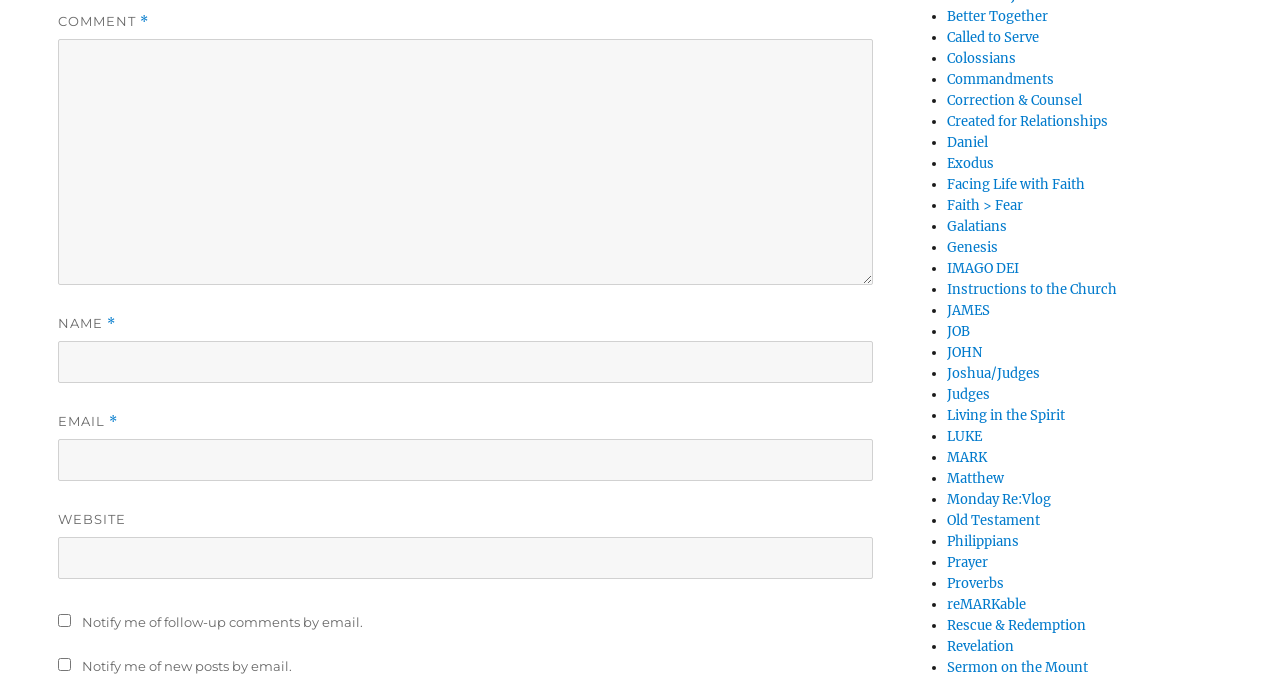Please find the bounding box coordinates of the element that you should click to achieve the following instruction: "Type in your website". The coordinates should be presented as four float numbers between 0 and 1: [left, top, right, bottom].

[0.045, 0.789, 0.682, 0.85]